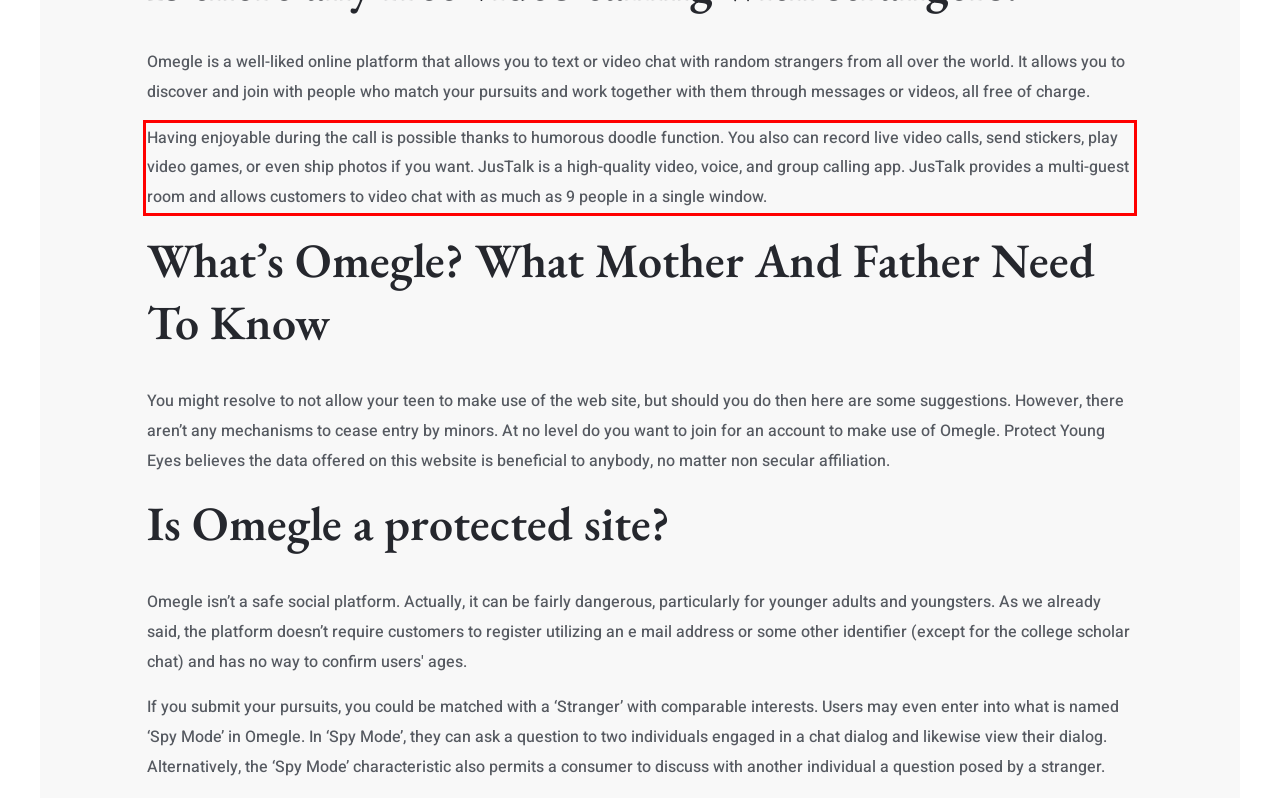Please take the screenshot of the webpage, find the red bounding box, and generate the text content that is within this red bounding box.

Having enjoyable during the call is possible thanks to humorous doodle function. You also can record live video calls, send stickers, play video games, or even ship photos if you want. JusTalk is a high-quality video, voice, and group calling app. JusTalk provides a multi-guest room and allows customers to video chat with as much as 9 people in a single window.